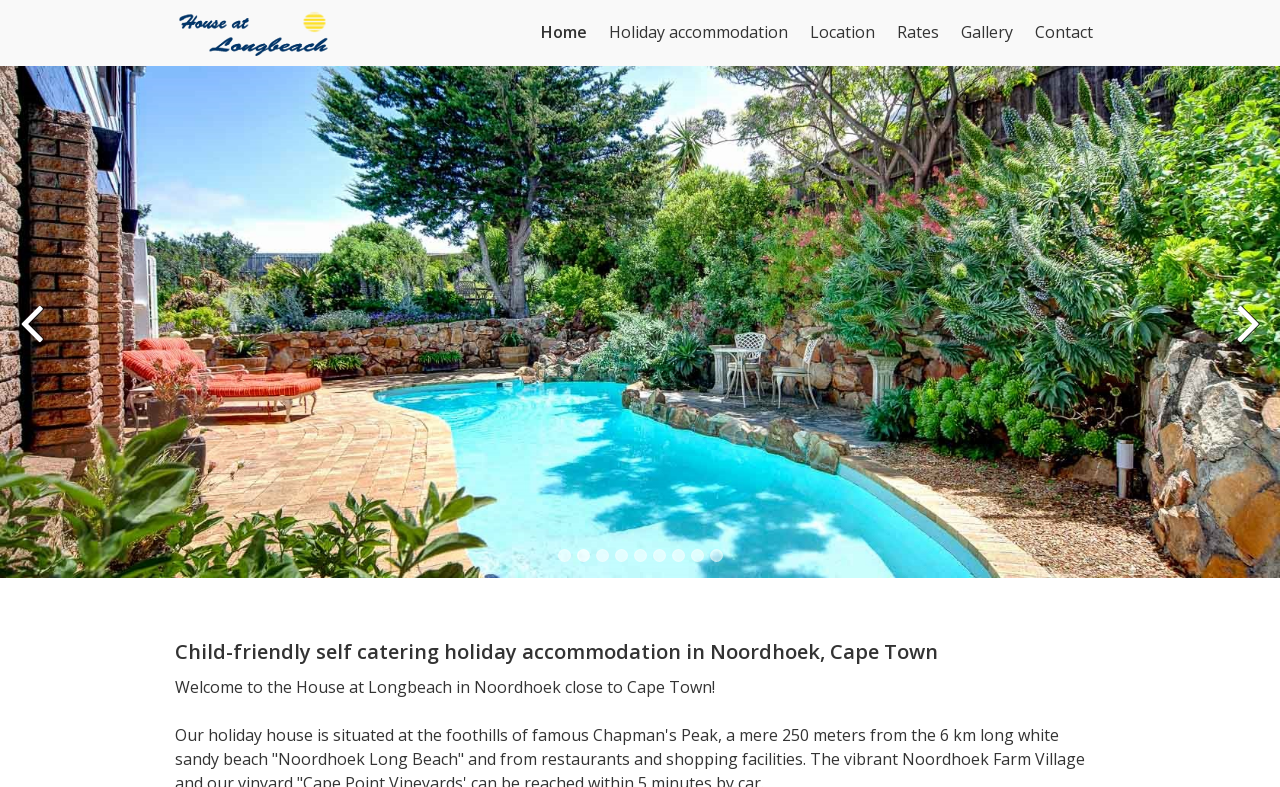For the following element description, predict the bounding box coordinates in the format (top-left x, top-left y, bottom-right x, bottom-right y). All values should be floating point numbers between 0 and 1. Description: parent_node: Home

[0.137, 0.0, 0.259, 0.084]